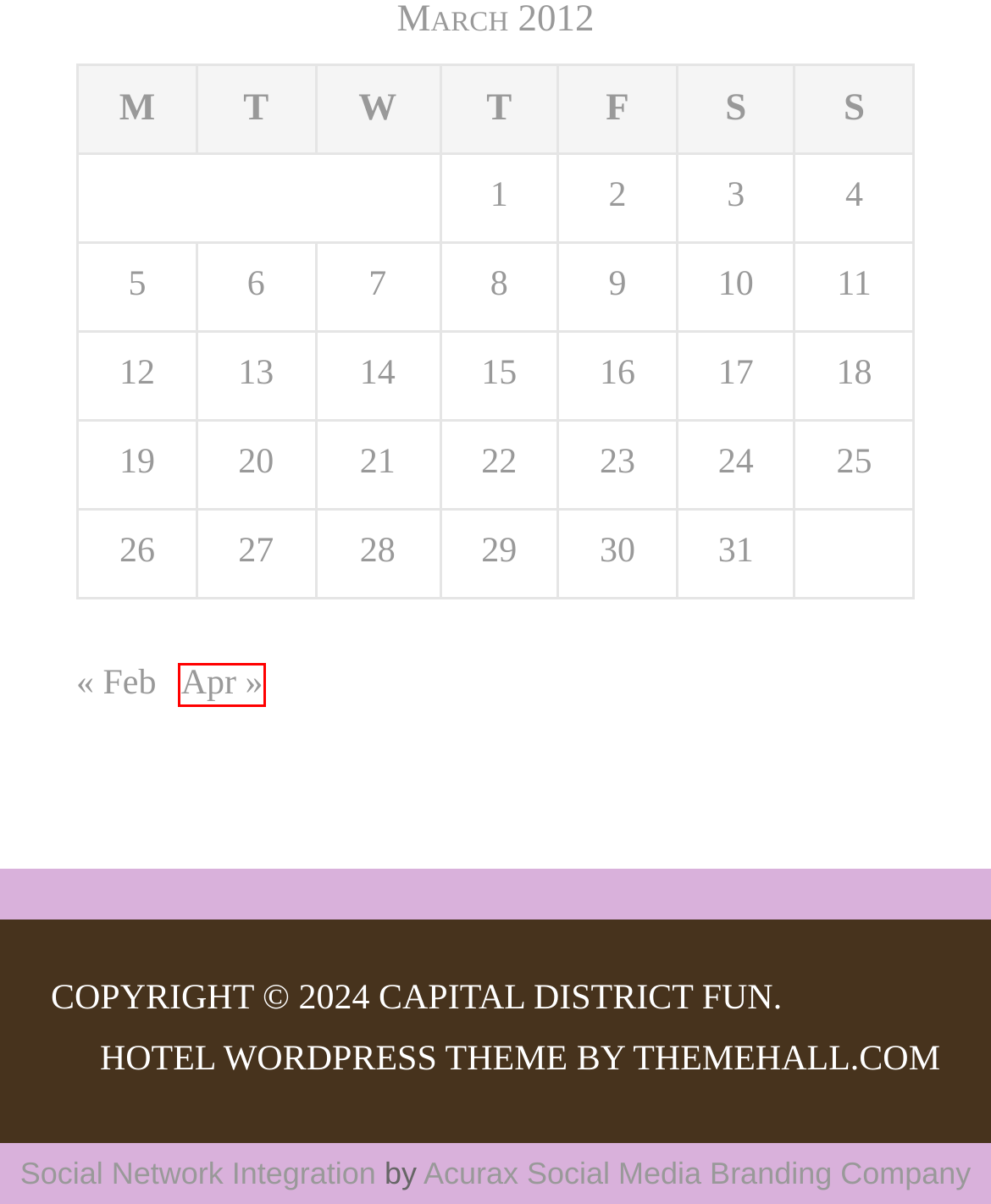You are provided with a screenshot of a webpage where a red rectangle bounding box surrounds an element. Choose the description that best matches the new webpage after clicking the element in the red bounding box. Here are the choices:
A. March 15, 2012 – Capital District Fun
B. March 27, 2012 – Capital District Fun
C. April 2012 – Capital District Fun
D. March 29, 2012 – Capital District Fun
E. March 6, 2012 – Capital District Fun
F. March 5, 2012 – Capital District Fun
G. March 12, 2012 – Capital District Fun
H. March 14, 2012 – Capital District Fun

C